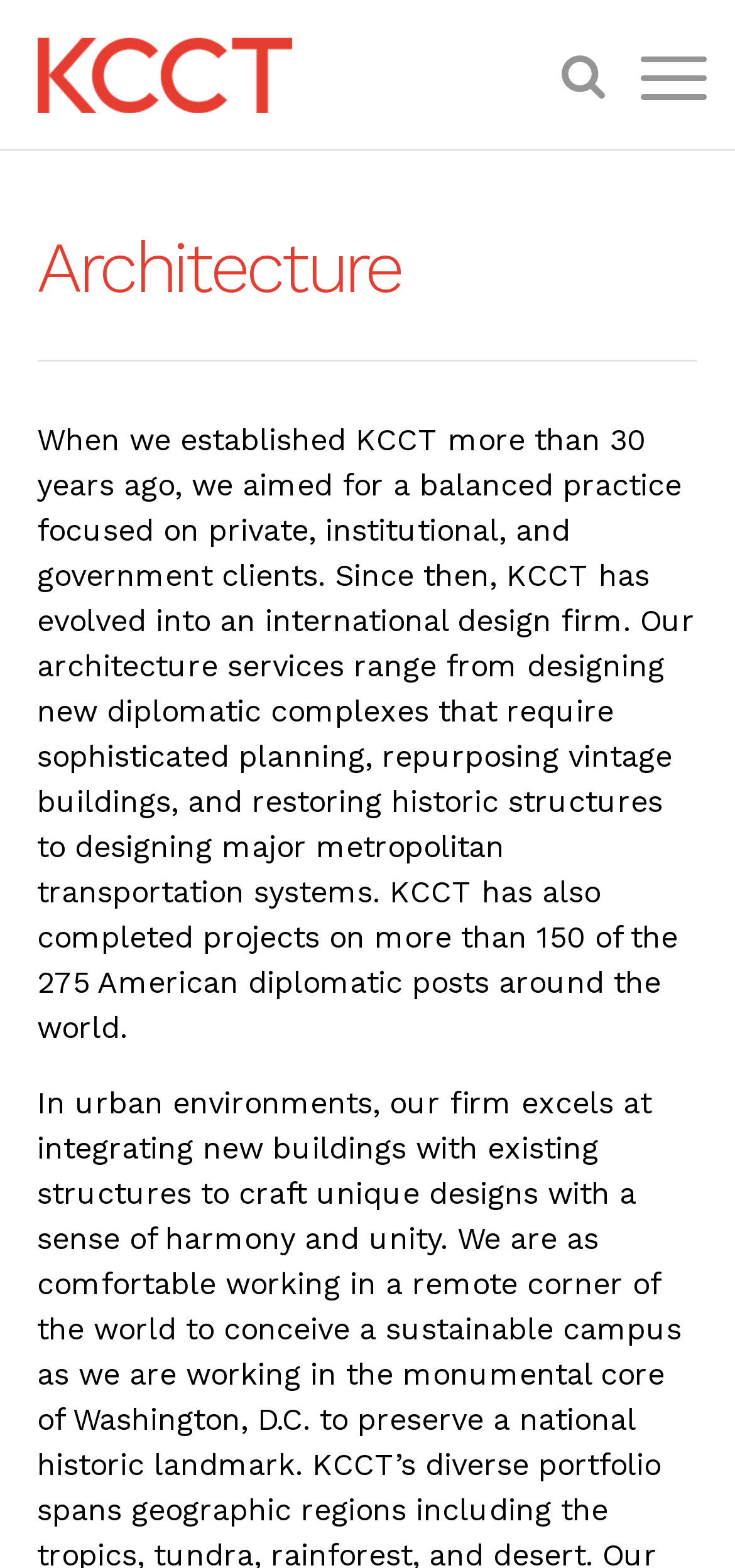Identify the bounding box coordinates for the UI element described as follows: Architecture. Use the format (top-left x, top-left y, bottom-right x, bottom-right y) and ensure all values are floating point numbers between 0 and 1.

[0.0, 0.222, 0.051, 0.27]